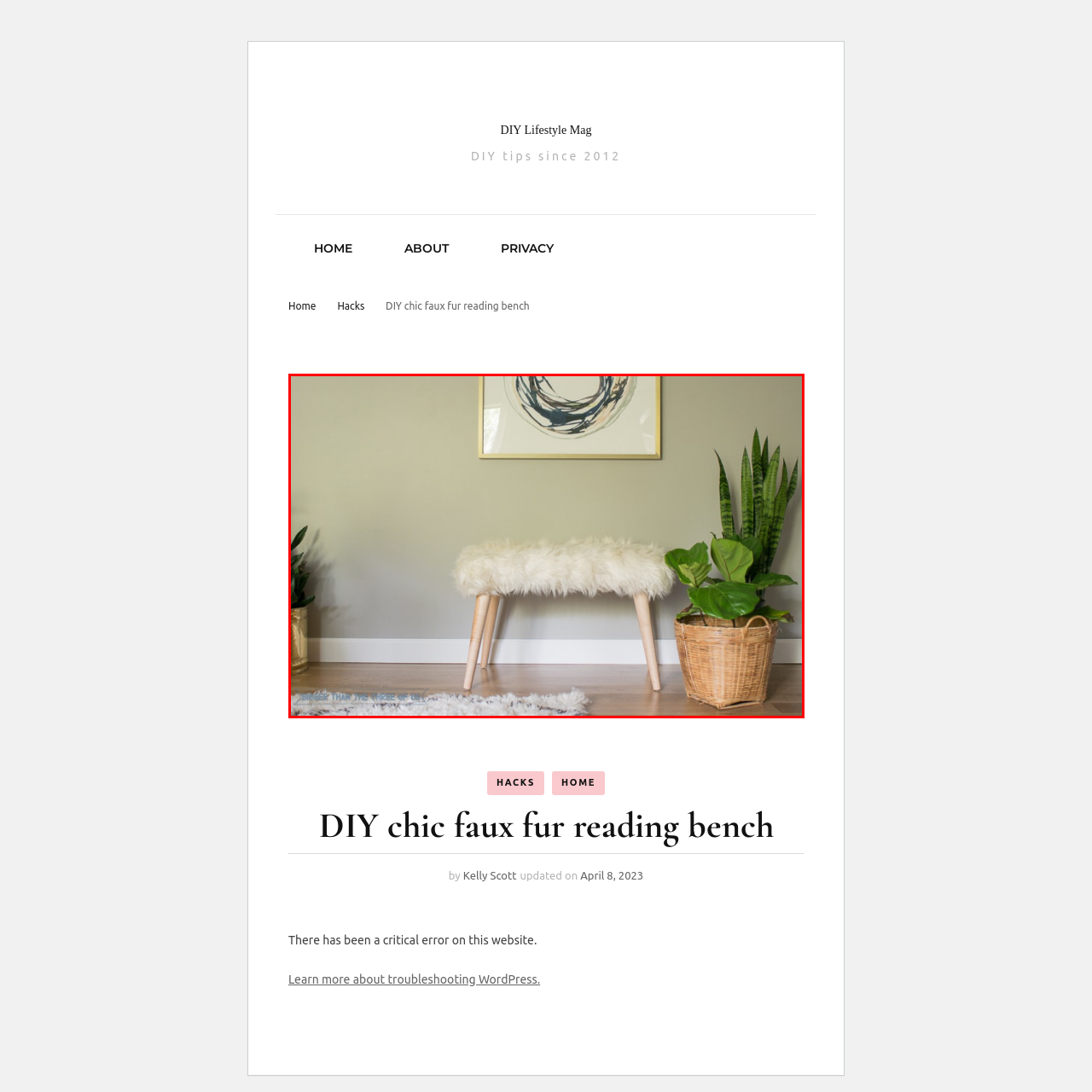What color is the wall art's frame?
Look at the image within the red bounding box and provide a single word or phrase as an answer.

Gold